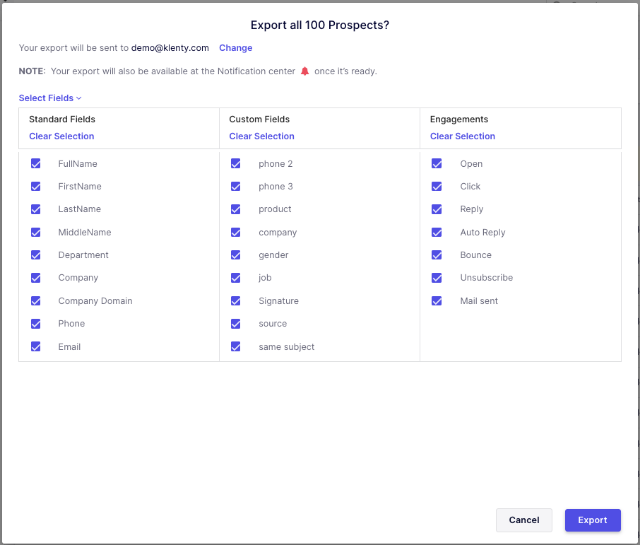Give an in-depth summary of the scene depicted in the image.

The image displays a dialog box titled "Export all 100 Prospects?" that is designed for users to select which fields they want to include in their export. The user’s email address, specified as "demo@klenty.com," is shown prominently at the top, indicating where the export will be sent. 

Under the main heading, there are three columns: "Standard Fields," "Custom Fields," and "Engagements." Each column contains a checklist of various data points, including personal information like names, company details, and engagement metrics such as email interactions. Each field is presented with a checkbox, allowing users to easily select or deselect the desired data for export.

At the bottom of the dialog box, there are two buttons: "Cancel" and "Export," providing options to either discard the action or proceed with the data export. A note at the bottom informs users that their export will also be available in the Notification center once it is ready. This interface clearly guides users through the process of customizing their export, ensuring they can easily manage their data preferences.